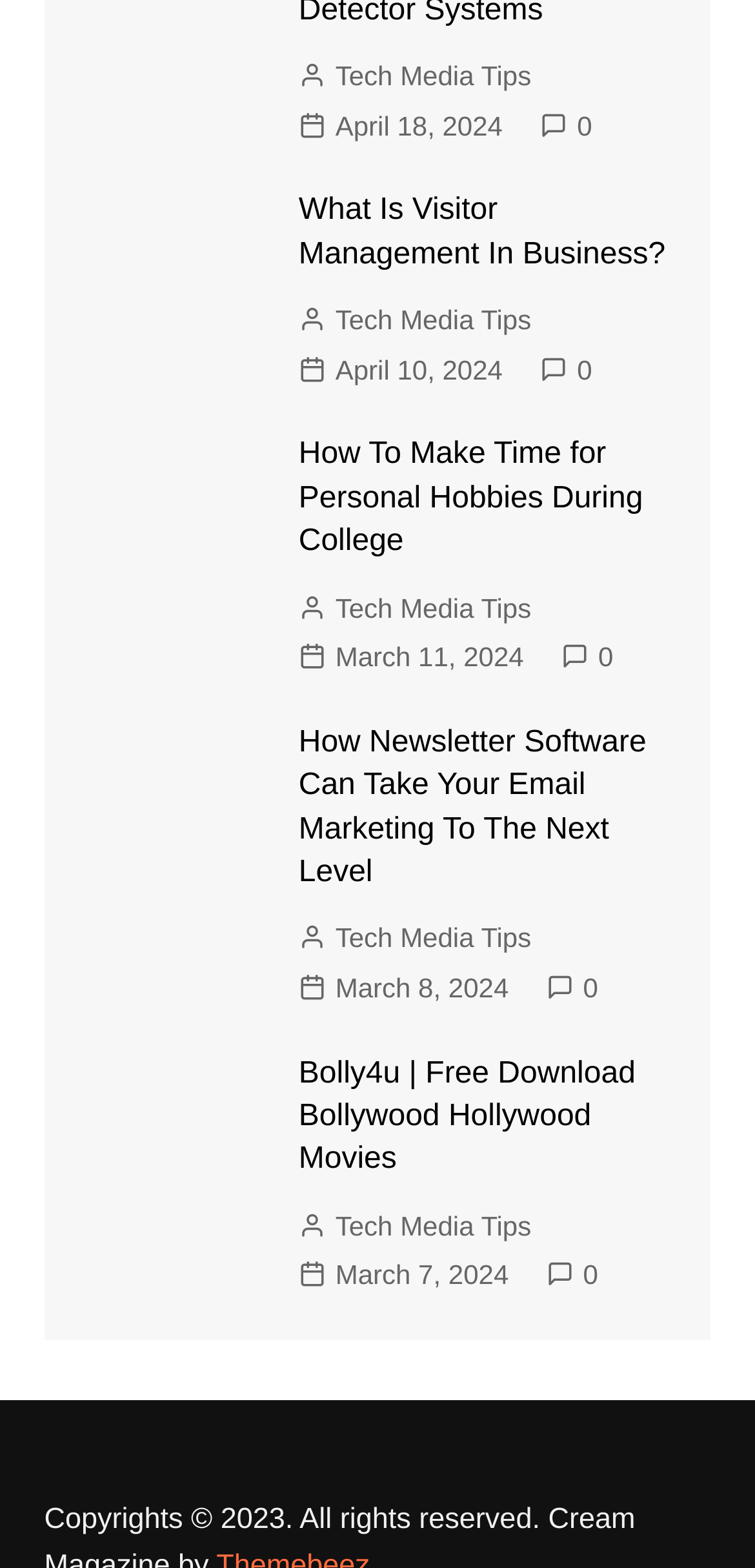Utilize the information from the image to answer the question in detail:
What is the theme of the webpage?

The theme of the webpage can be inferred by looking at the repeated link elements with the text 'Tech Media Tips', which suggests that the webpage is related to technology and media tips.